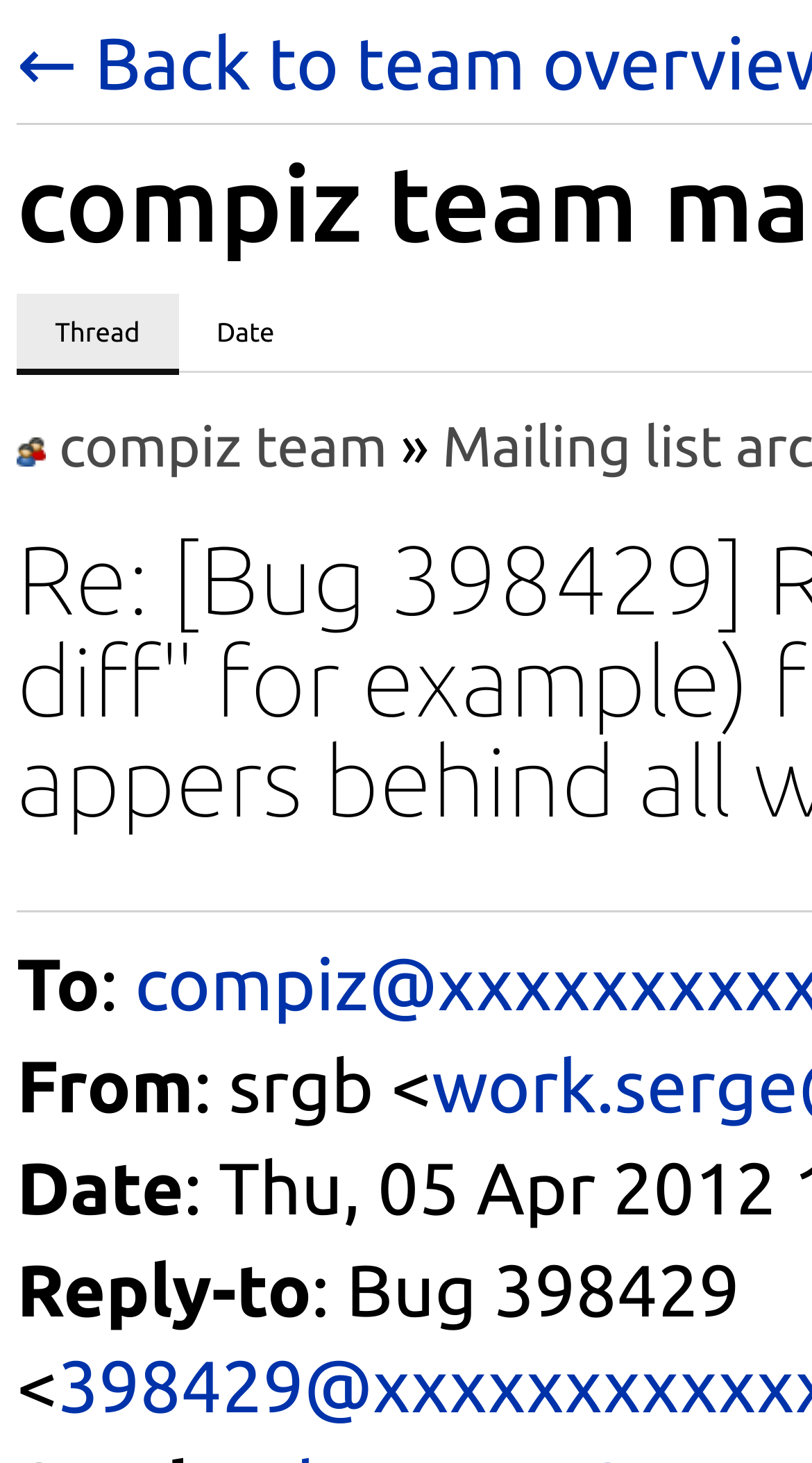What is the team name mentioned on the webpage?
Please provide a comprehensive answer based on the visual information in the image.

The team name mentioned on the webpage is 'compiz team' which is a link located at the top of the webpage with a bounding box coordinate of [0.073, 0.284, 0.477, 0.327].